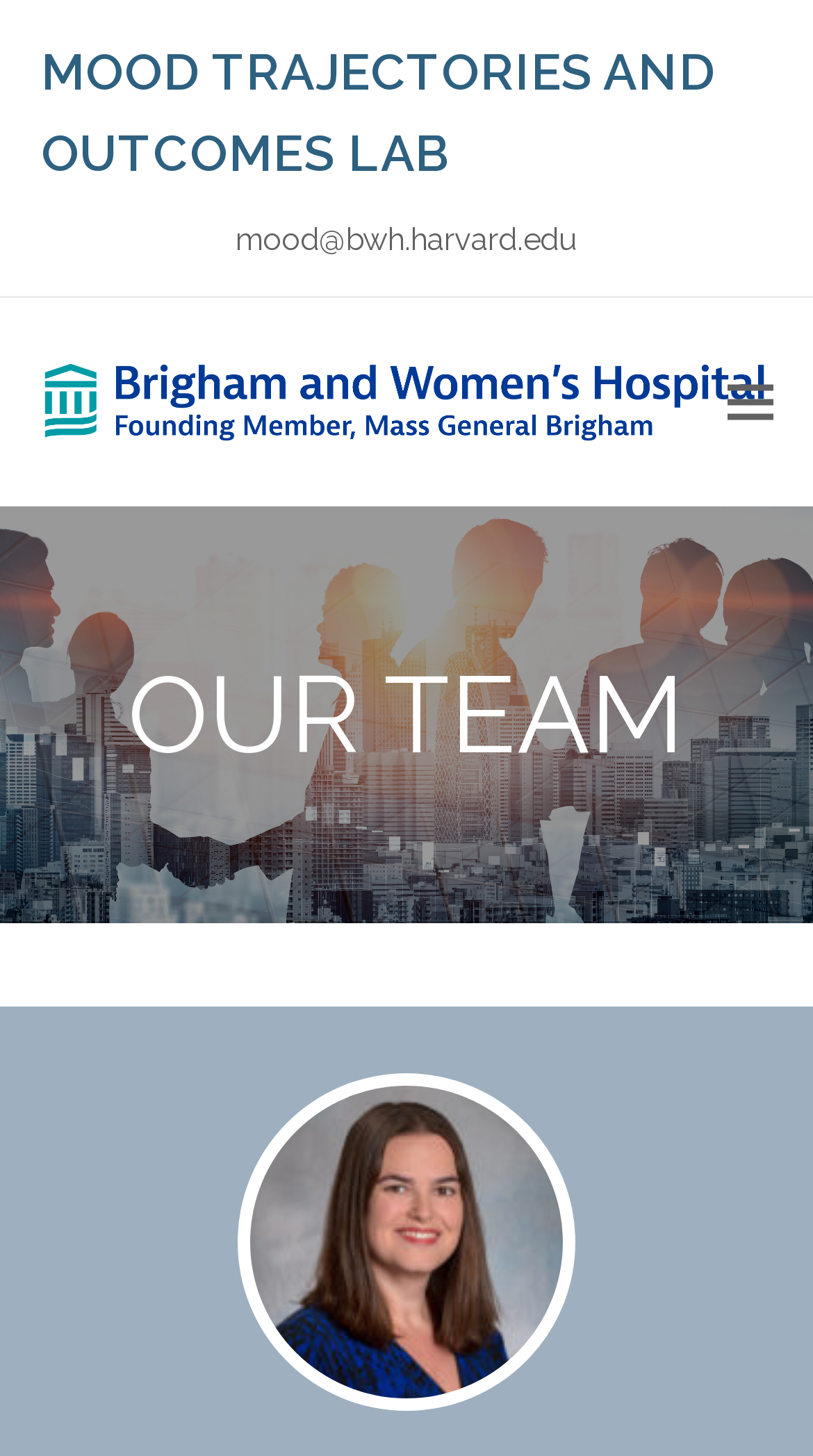Generate a thorough caption detailing the webpage content.

The webpage is about the "OUR TEAM" section of the Mood Trajectories and Outcomes Lab. At the top, there is a large heading "MOOD TRAJECTORIES AND OUTCOMES LAB" followed by the email address "mood@bwh.harvard.edu" positioned slightly below it. 

Below these elements, there is a table with a link to the lab's website, accompanied by an image with the same name. On the top-right corner, there is a button to toggle the mobile menu.

The main content of the page is divided into sections, starting with a large heading "OUR TEAM". Below this heading, there is an image of Pamela Belmonte Mahon, PhD, which takes up a significant portion of the page.